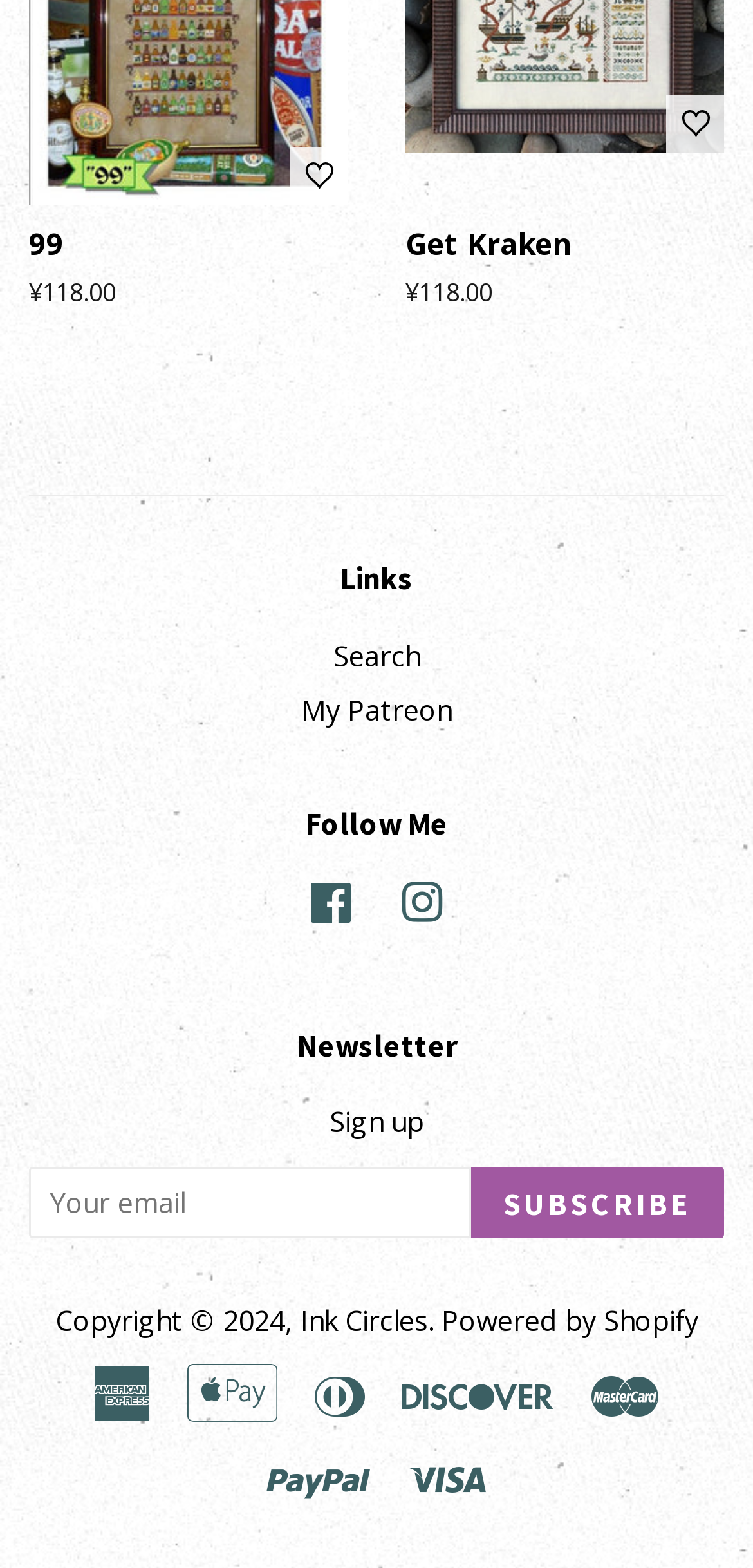Pinpoint the bounding box coordinates of the clickable area necessary to execute the following instruction: "Input your email". The coordinates should be given as four float numbers between 0 and 1, namely [left, top, right, bottom].

None